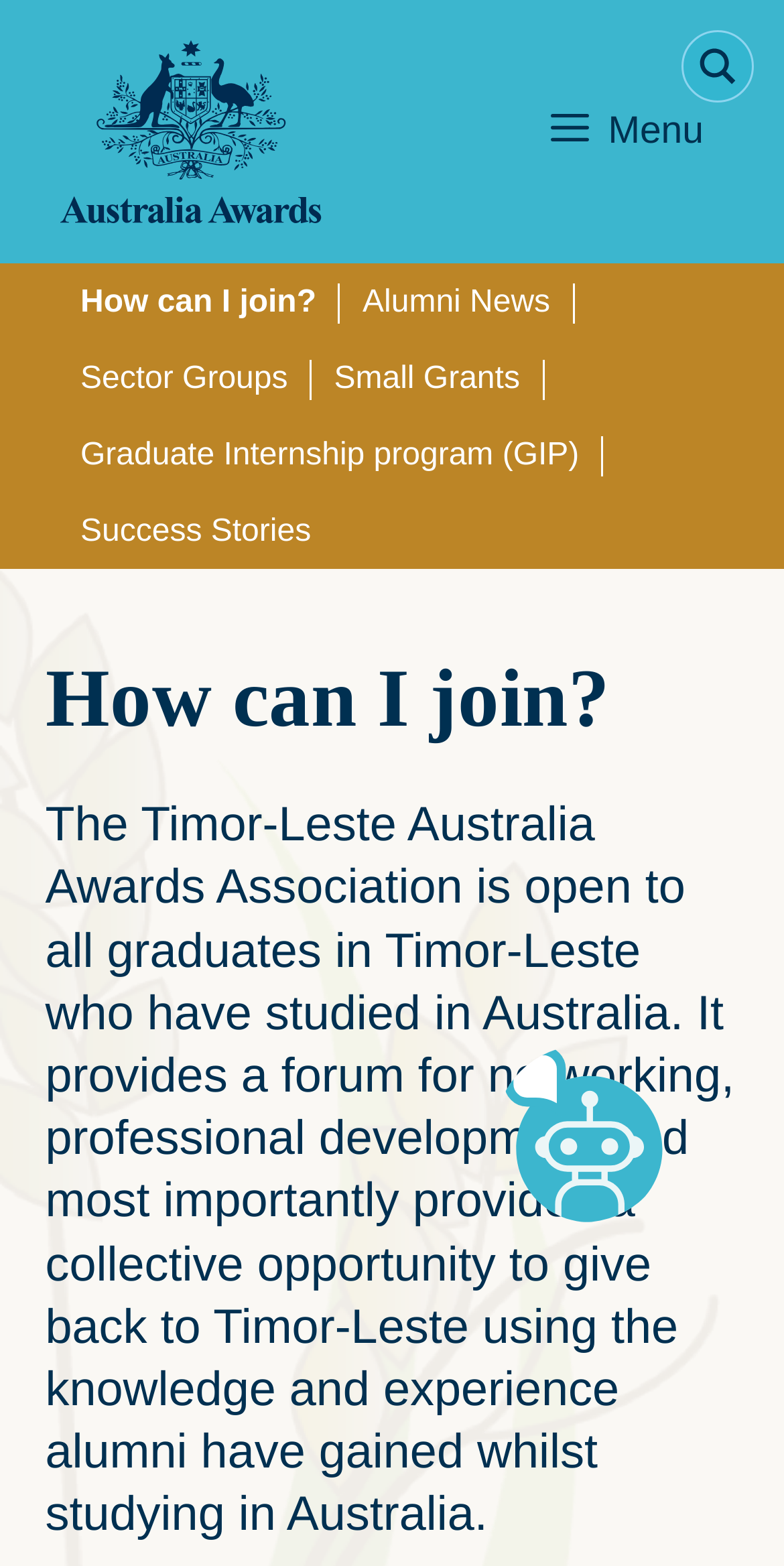What is the purpose of the association?
Give a single word or phrase answer based on the content of the image.

Networking, professional development, and giving back to Timor-Leste